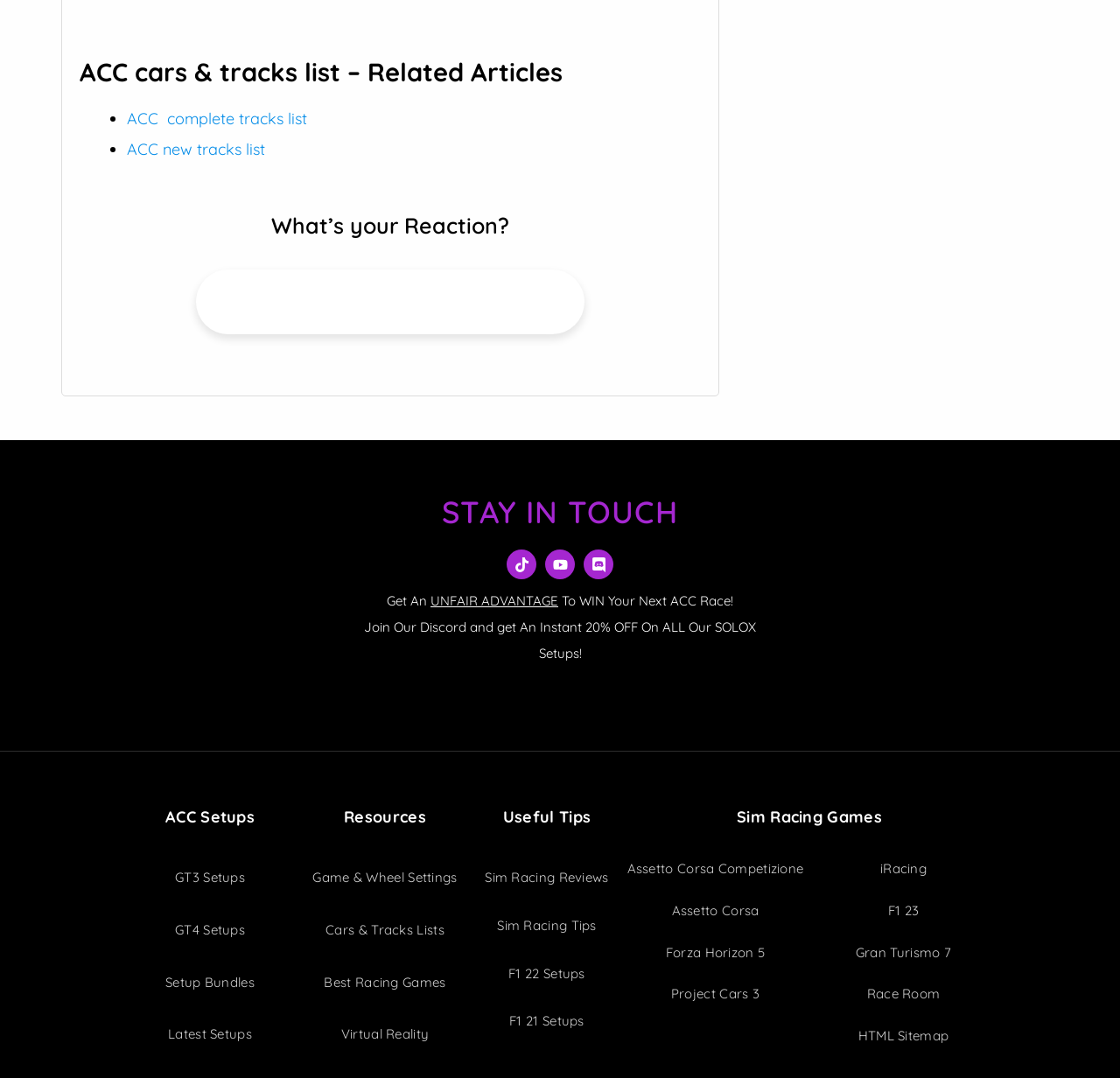Predict the bounding box coordinates of the area that should be clicked to accomplish the following instruction: "Join Discord". The bounding box coordinates should consist of four float numbers between 0 and 1, i.e., [left, top, right, bottom].

[0.534, 0.507, 0.543, 0.607]